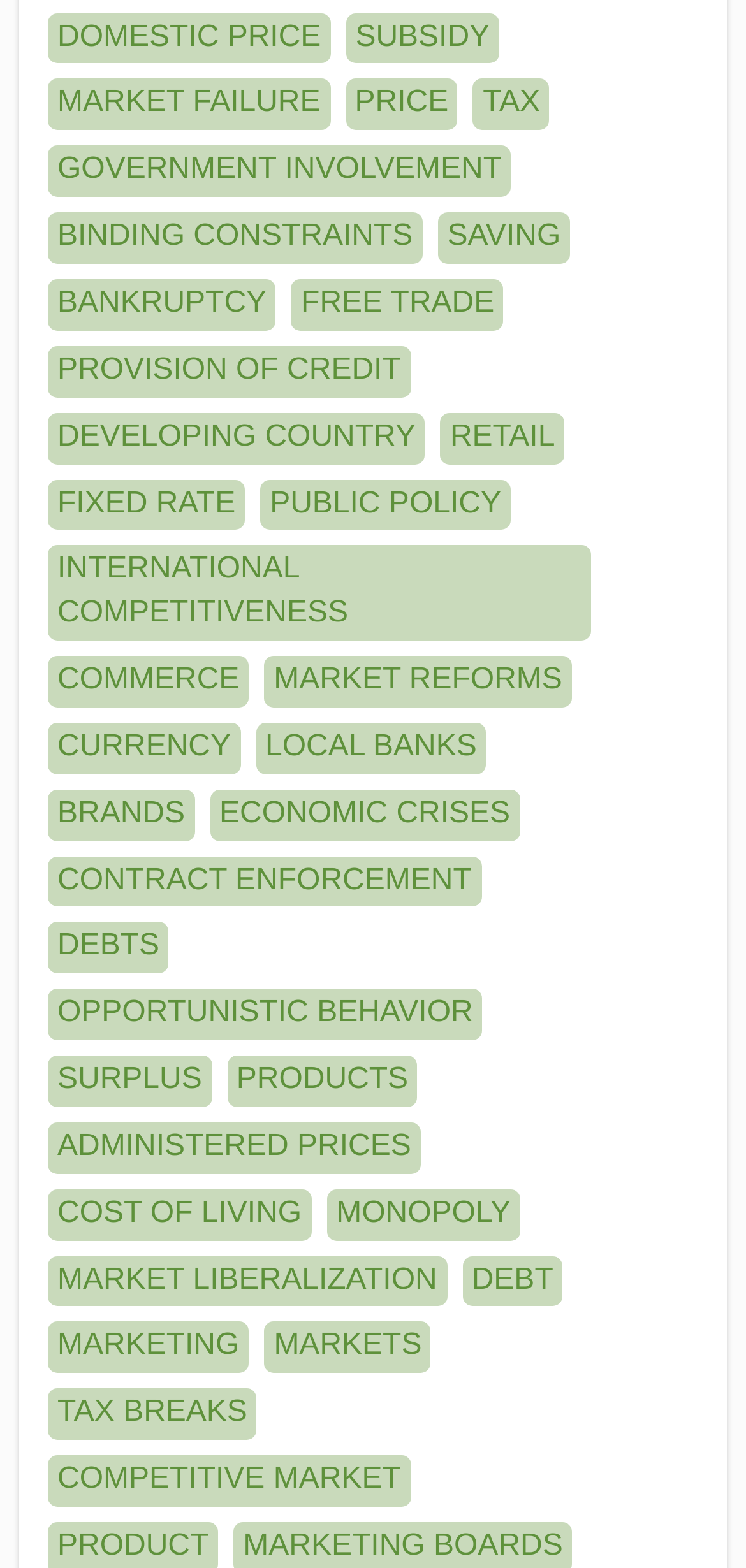What is the topic of the webpage?
Could you give a comprehensive explanation in response to this question?

Based on the content of the links on the webpage, such as 'DOMESTIC PRICE', 'SUBSIDY', 'MARKET FAILURE', and 'TAX', I infer that the topic of the webpage is related to economics.